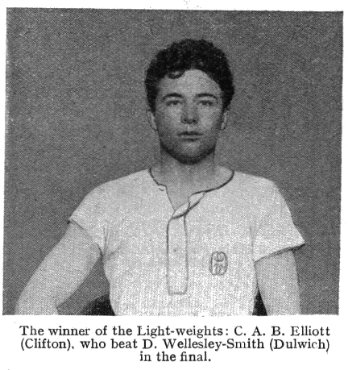Who did Elliott defeat in the final match?
Based on the image, provide your answer in one word or phrase.

D. Wellesley-Smith